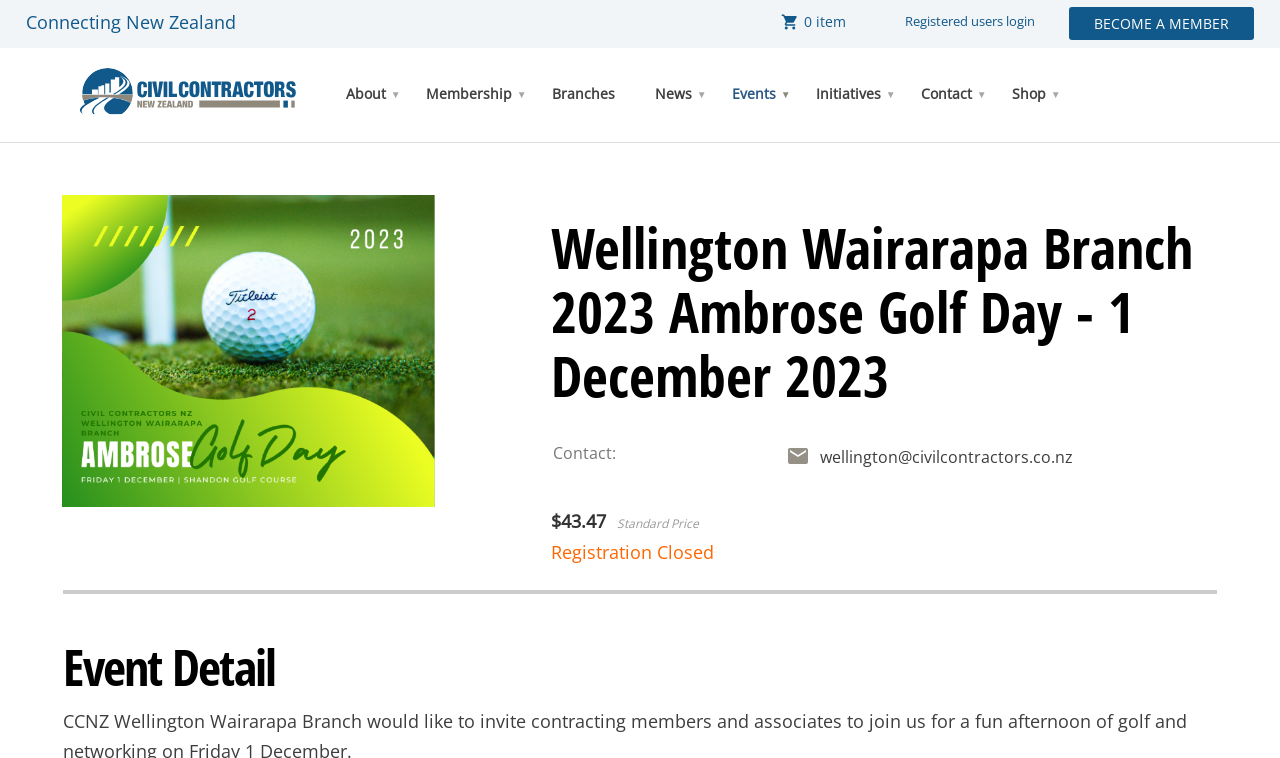Extract the heading text from the webpage.

Wellington Wairarapa Branch 2023 Ambrose Golf Day - 1 December 2023